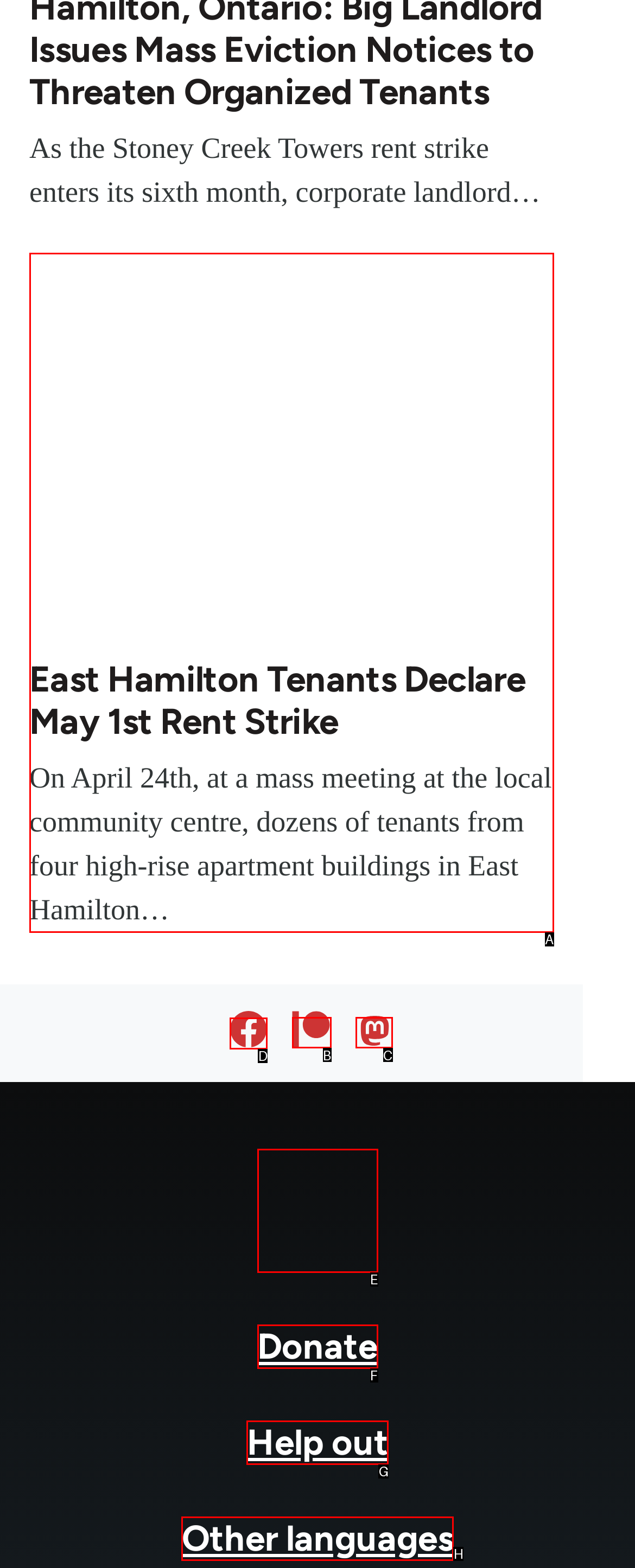Choose the HTML element that needs to be clicked for the given task: Like us on facebook Respond by giving the letter of the chosen option.

D